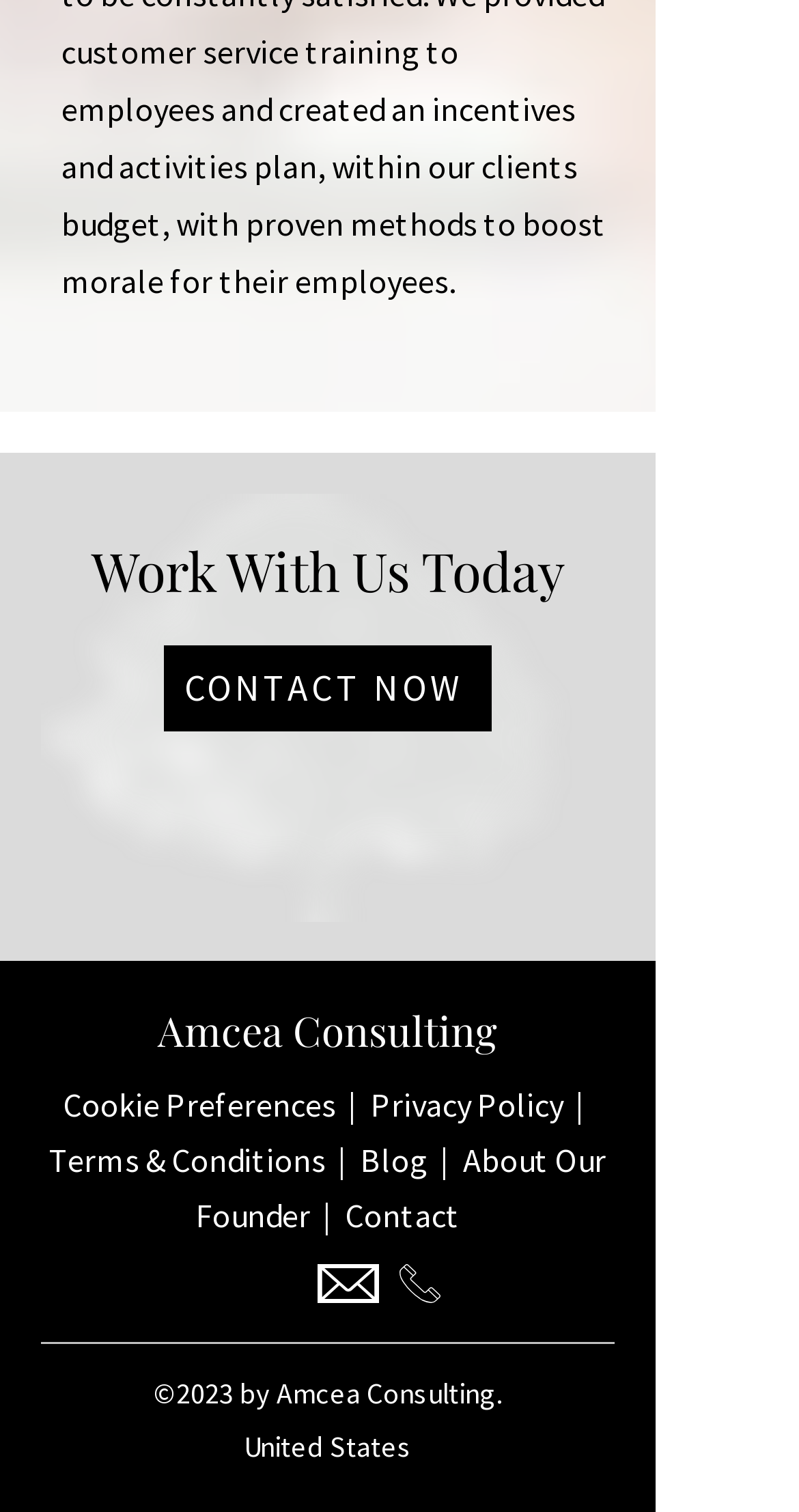Please provide a comprehensive response to the question below by analyzing the image: 
What is the company name?

The company name can be found in the heading element with the text 'Amcea Consulting' located at the top of the webpage, with a bounding box coordinate of [0.051, 0.663, 0.769, 0.7].